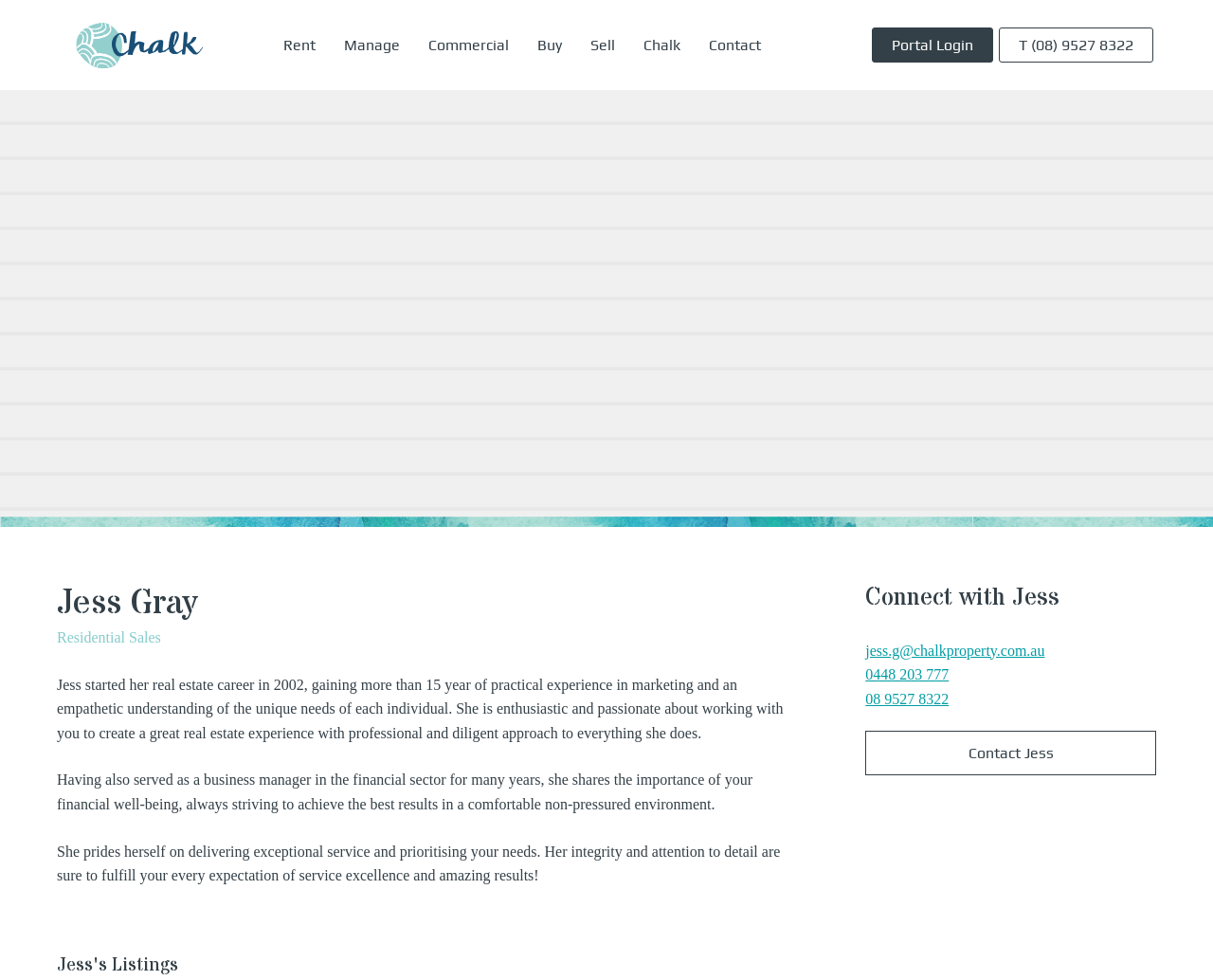Highlight the bounding box coordinates of the element you need to click to perform the following instruction: "Click the 'FAQ' link."

None